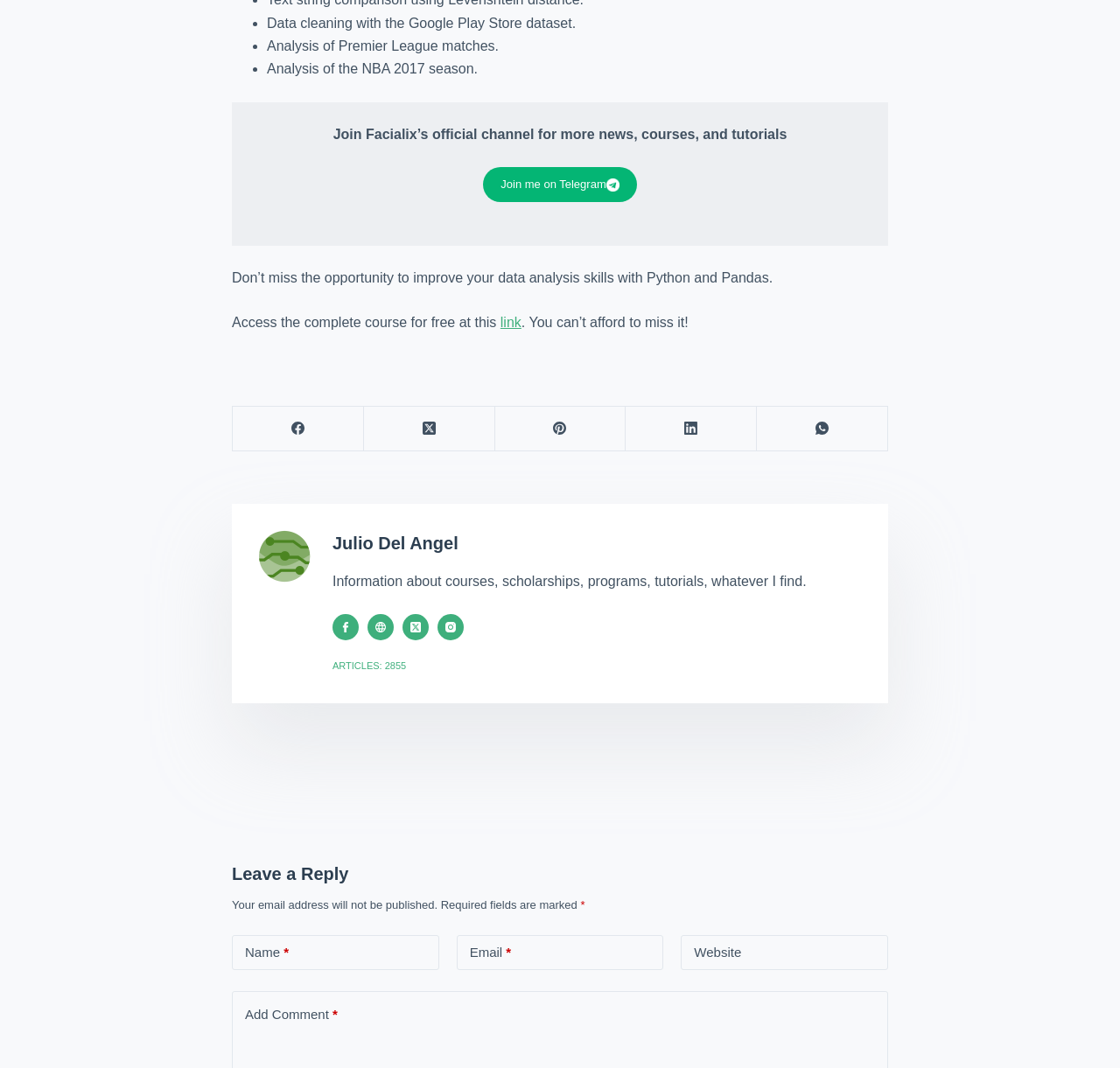Using details from the image, please answer the following question comprehensively:
What is the name of the author?

The heading element with the text 'Julio Del Angel' is associated with an image and a link, indicating that Julio Del Angel is the author of the webpage or the content creator.